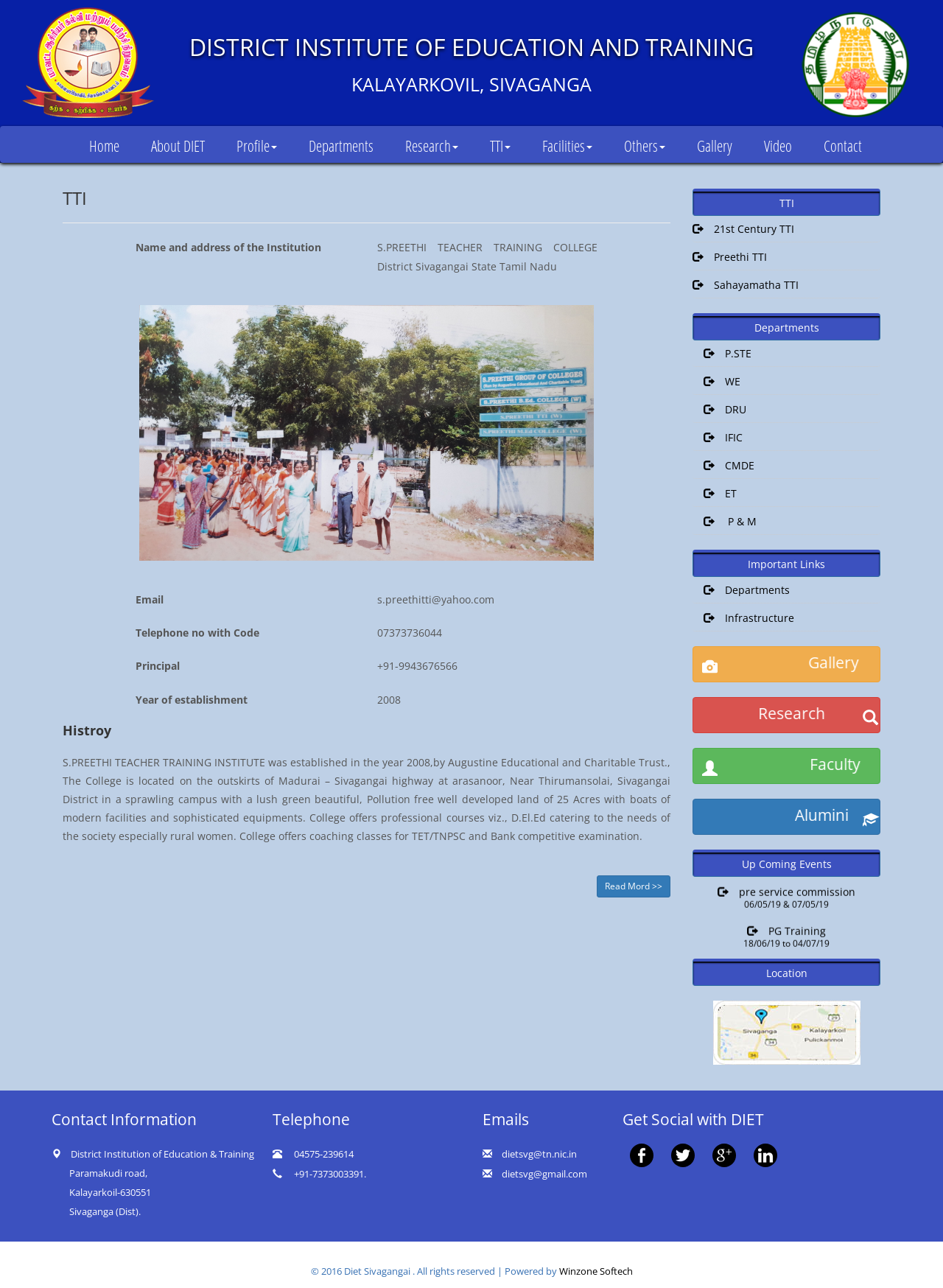Find the bounding box of the UI element described as follows: "Gallery".

[0.734, 0.509, 0.934, 0.52]